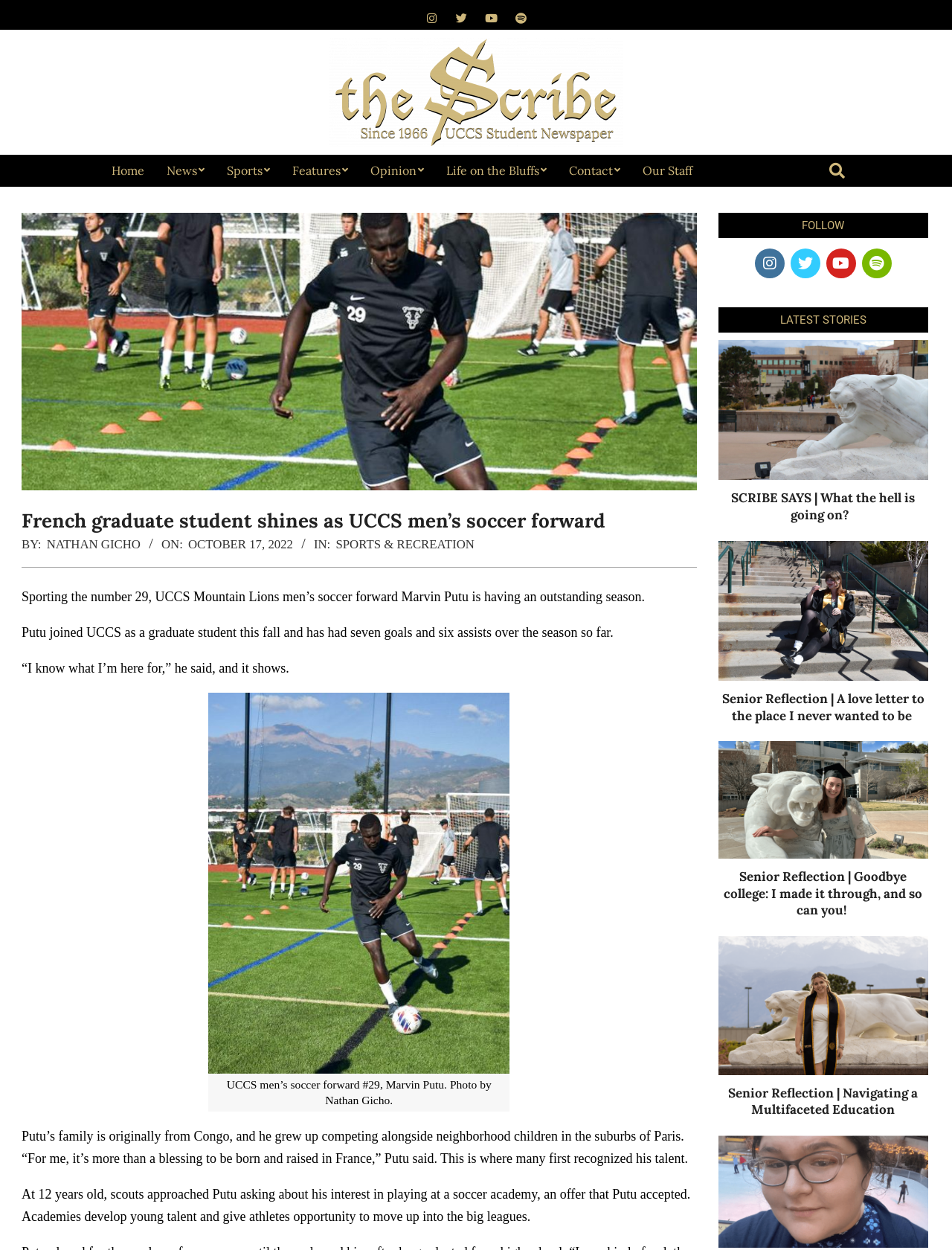Find the bounding box coordinates for the area you need to click to carry out the instruction: "Follow on social media". The coordinates should be four float numbers between 0 and 1, indicated as [left, top, right, bottom].

[0.793, 0.199, 0.824, 0.223]